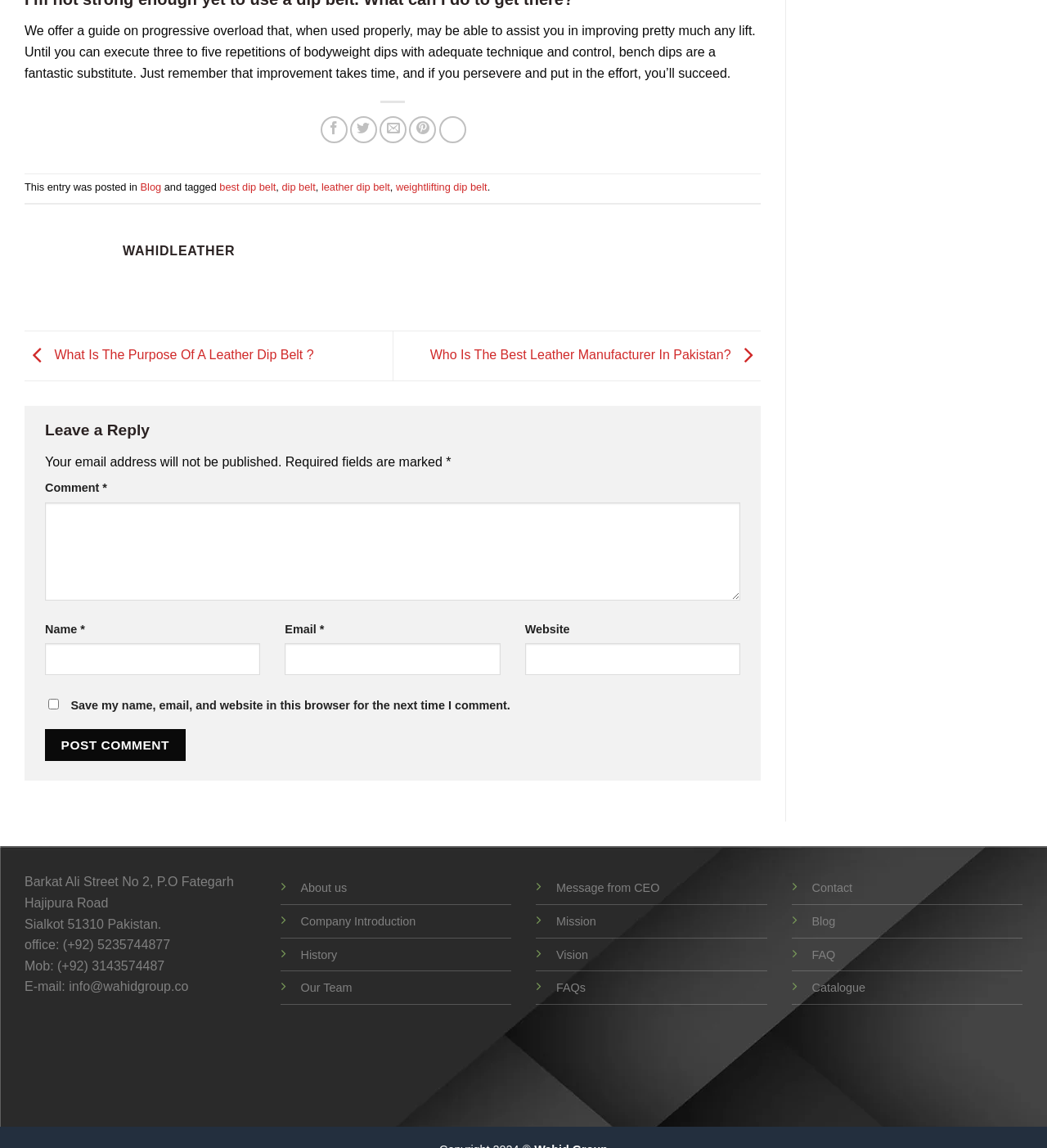Highlight the bounding box coordinates of the element you need to click to perform the following instruction: "Enter your email address."

[0.272, 0.561, 0.478, 0.588]